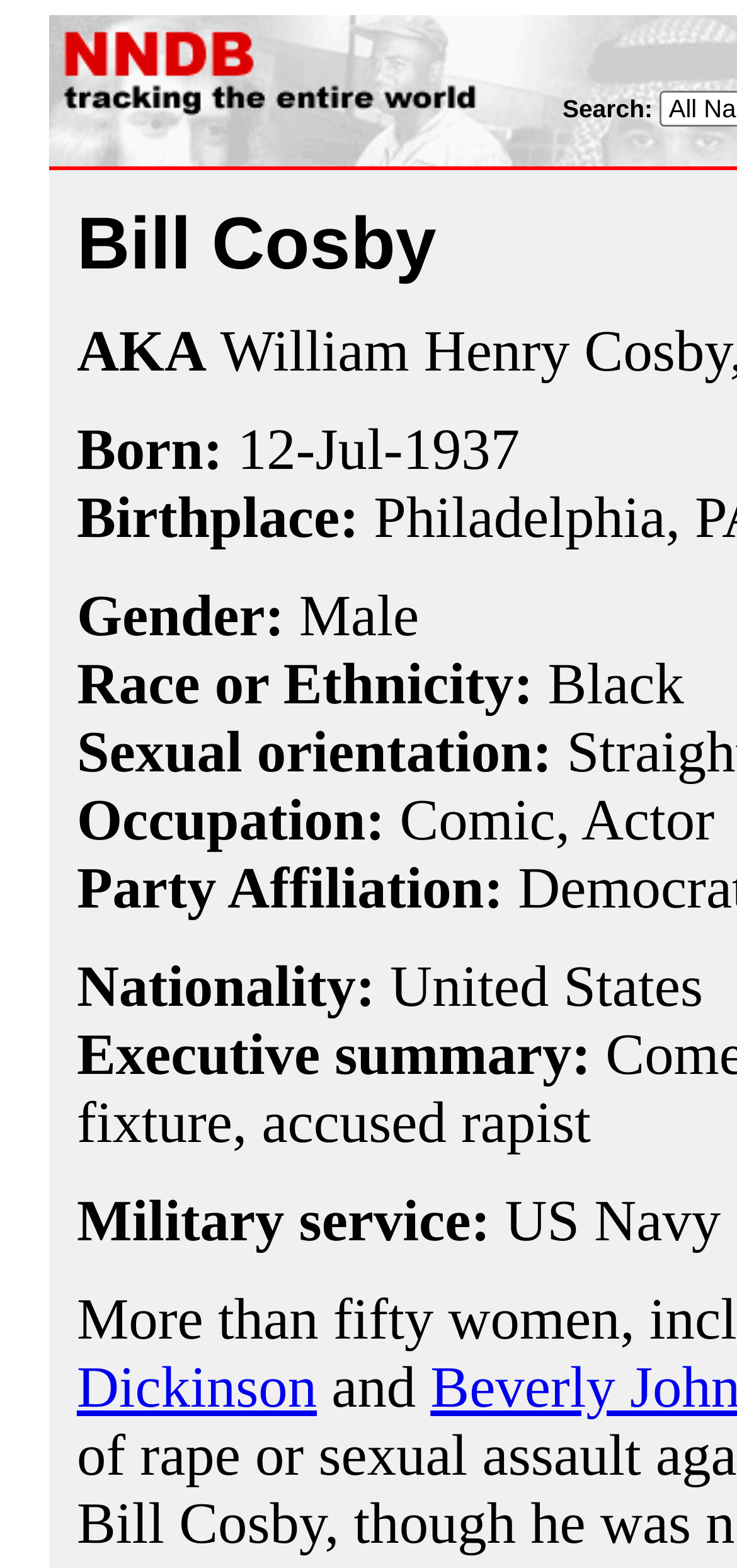Using the information in the image, give a comprehensive answer to the question: 
What is Bill Cosby's gender?

I found the gender by looking at the table cell containing the text 'Gender:' and its adjacent cell, where I found the text 'Male'.